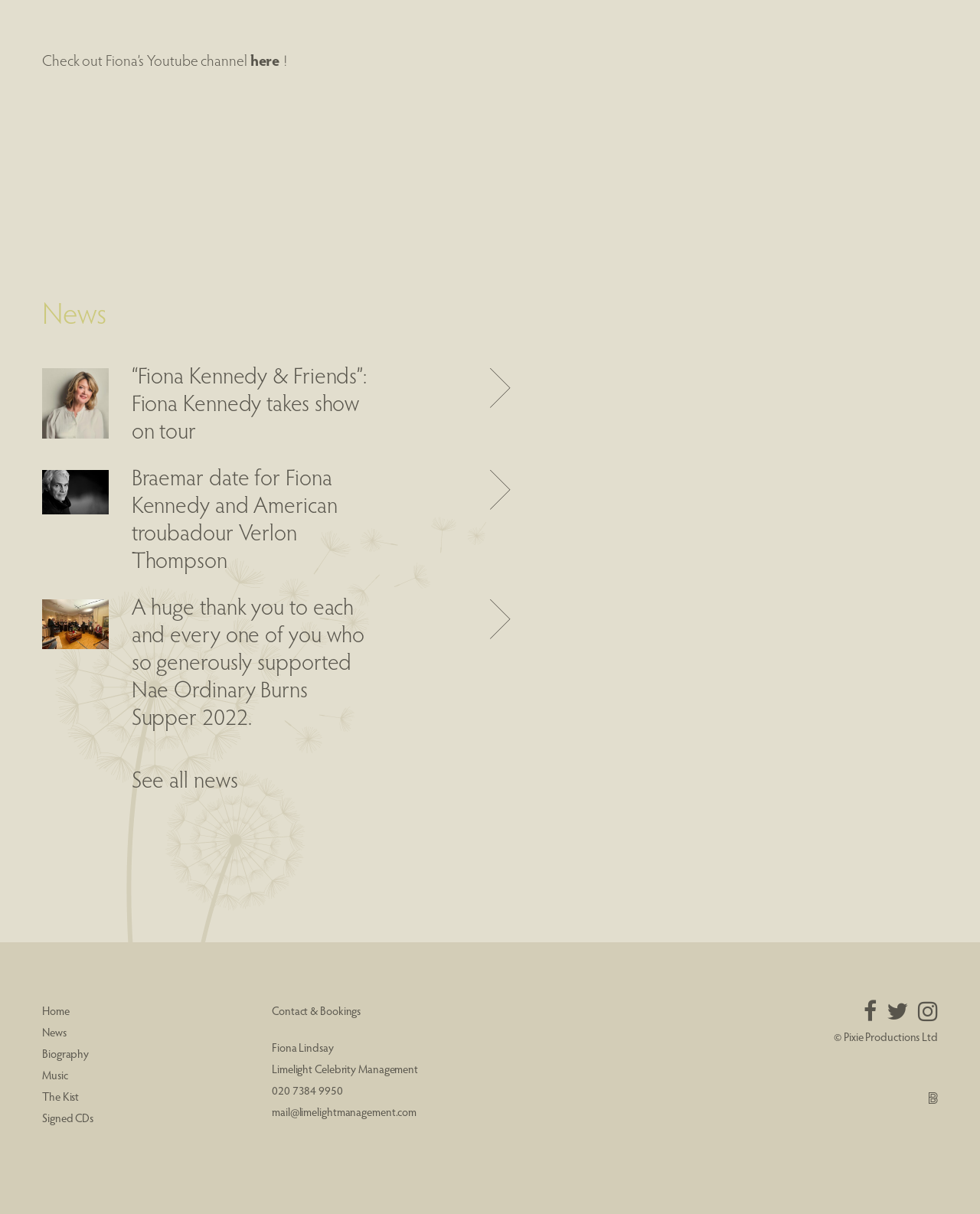Please determine the bounding box coordinates for the element that should be clicked to follow these instructions: "Browse 3D games".

None